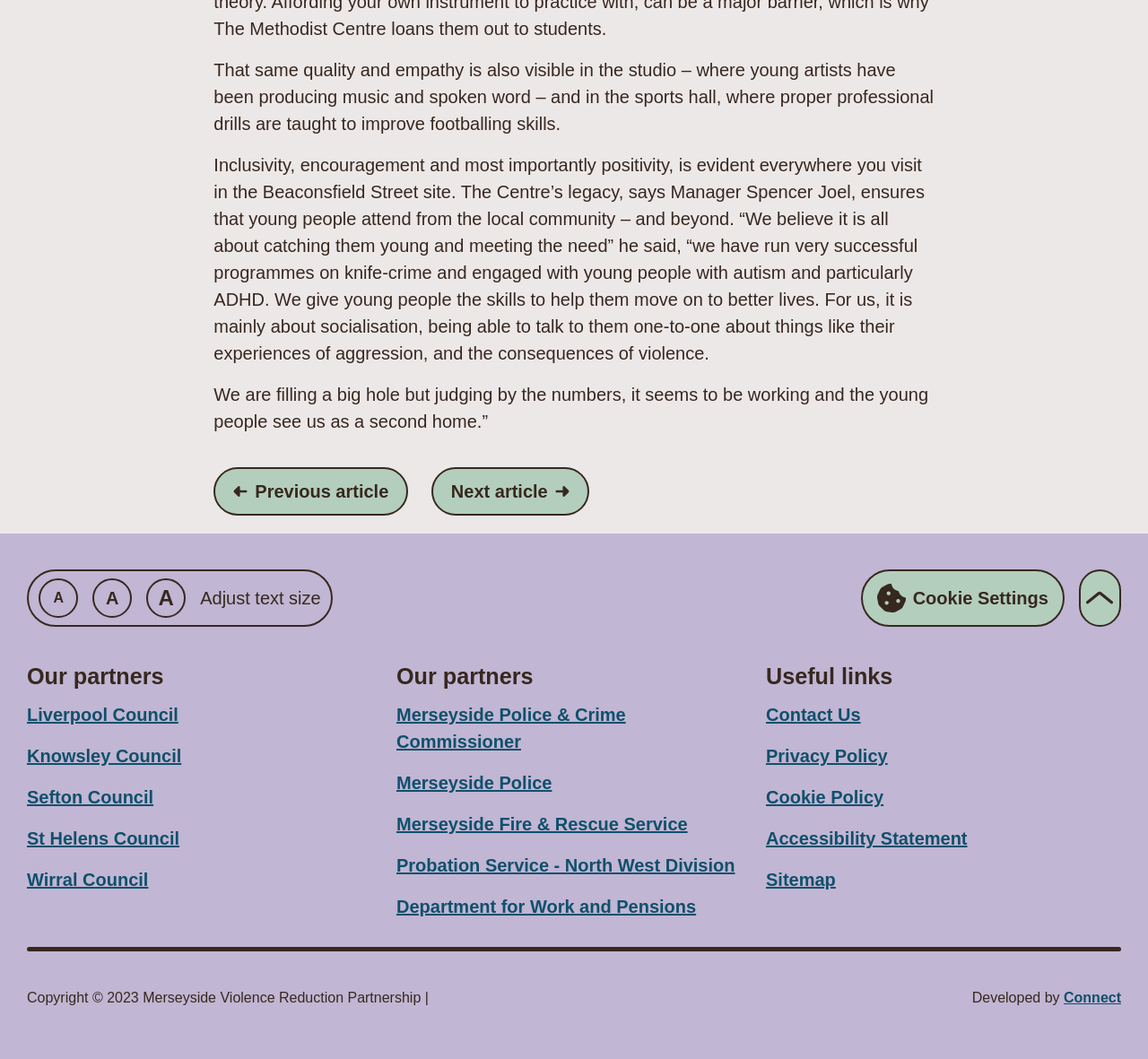Please find the bounding box for the following UI element description. Provide the coordinates in (top-left x, top-left y, bottom-right x, bottom-right y) format, with values between 0 and 1: name="ofsearch" placeholder="Search …"

None